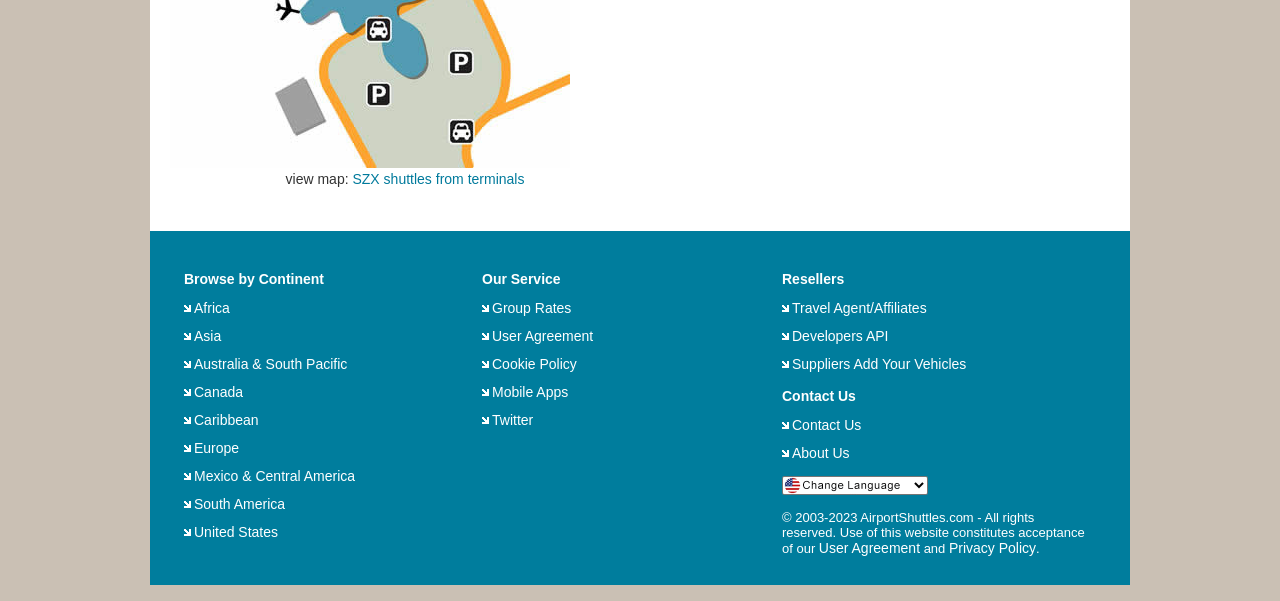What is the target audience for the 'Resellers' section?
Please describe in detail the information shown in the image to answer the question.

The 'Resellers' section appears to be targeting travel agents and affiliates, as indicated by the links to 'Travel Agent/Affiliates' and 'Developers API', suggesting that the website provides services for these groups to resell or integrate with their own systems.